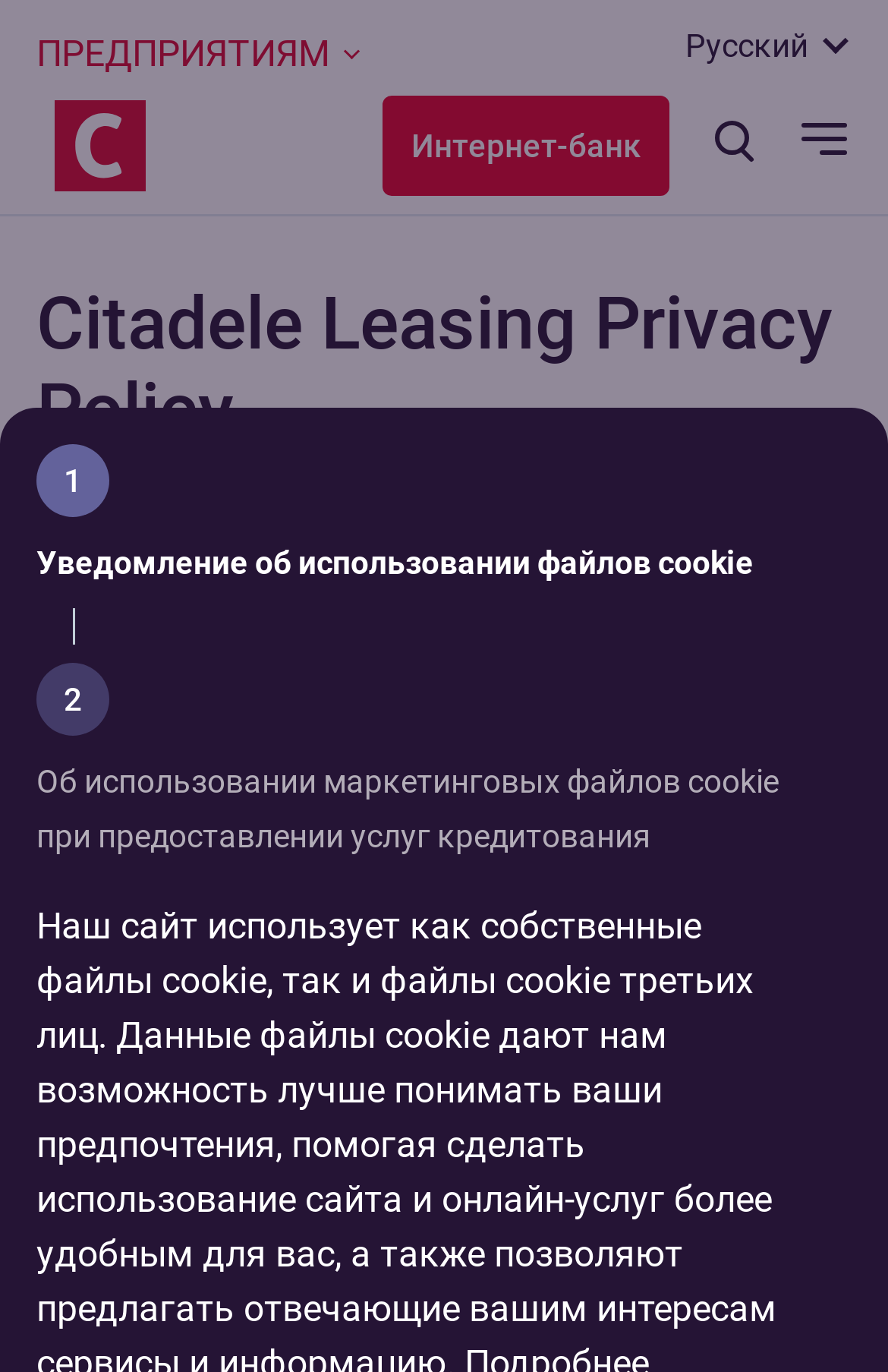Could you determine the bounding box coordinates of the clickable element to complete the instruction: "go to Internet-bank"? Provide the coordinates as four float numbers between 0 and 1, i.e., [left, top, right, bottom].

[0.431, 0.07, 0.754, 0.143]